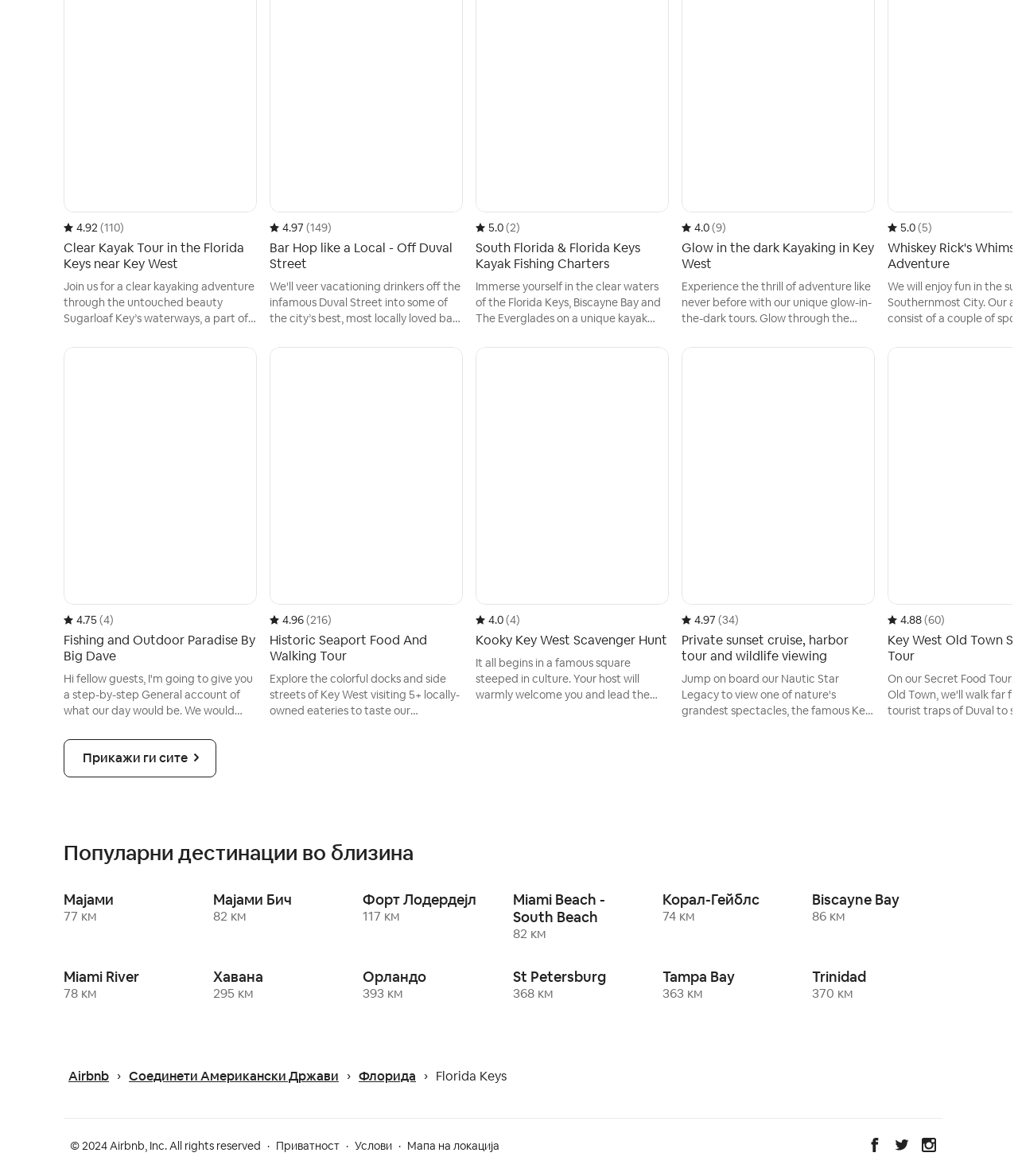Find the bounding box coordinates of the element's region that should be clicked in order to follow the given instruction: "Show all destinations". The coordinates should consist of four float numbers between 0 and 1, i.e., [left, top, right, bottom].

[0.062, 0.629, 0.212, 0.661]